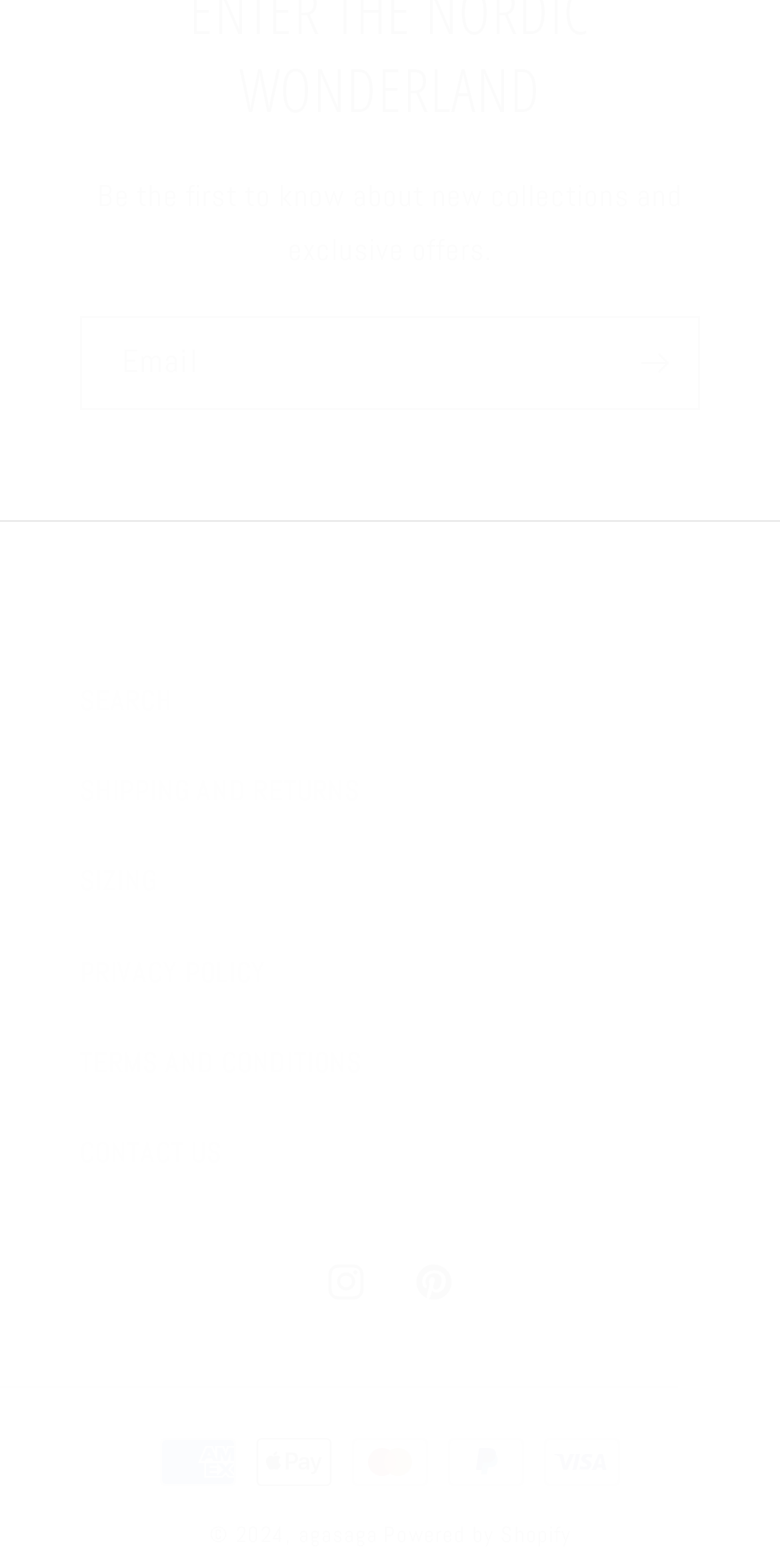Determine the coordinates of the bounding box that should be clicked to complete the instruction: "Subscribe to the newsletter". The coordinates should be represented by four float numbers between 0 and 1: [left, top, right, bottom].

[0.782, 0.202, 0.895, 0.262]